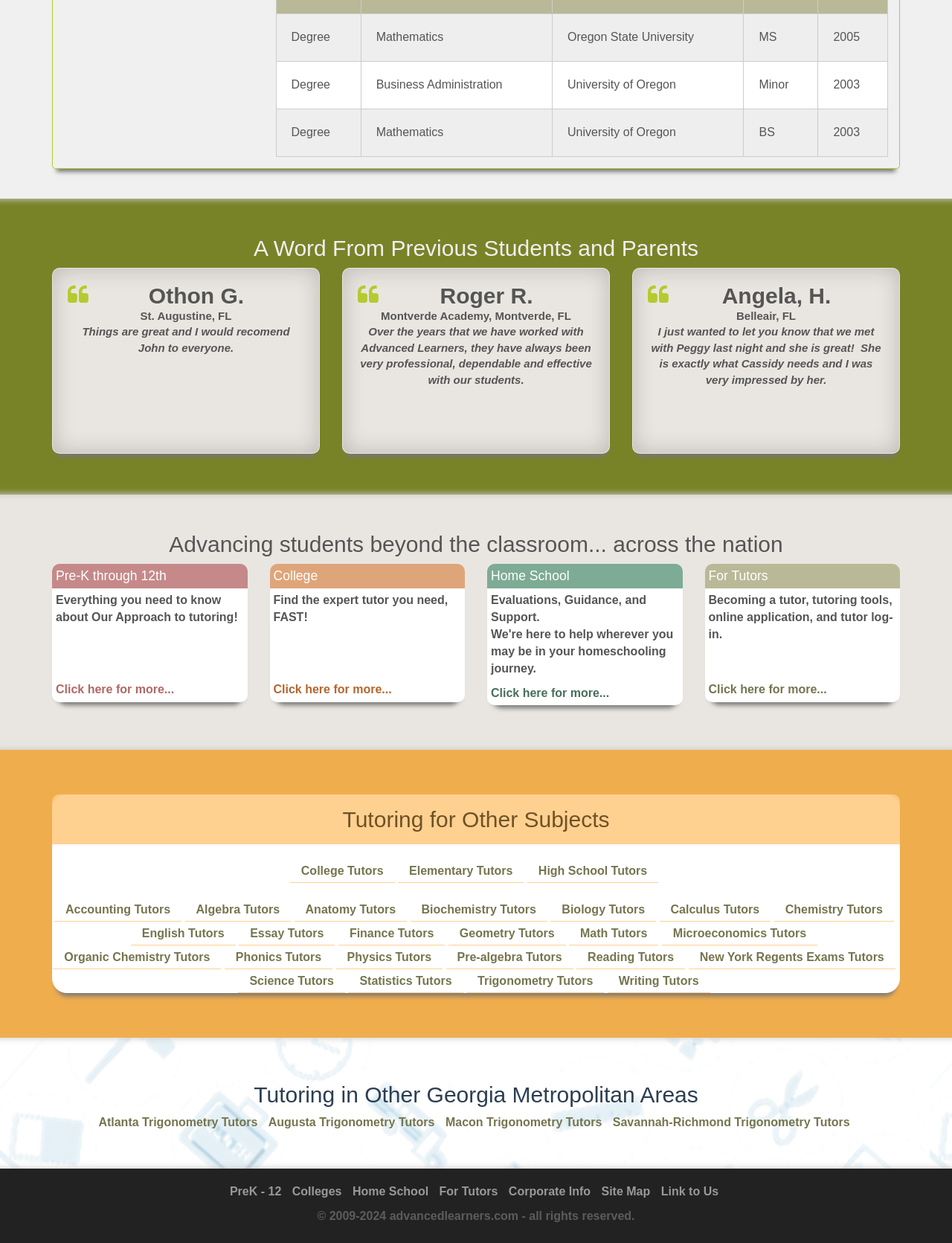What is the bounding box coordinate of the 'Tutoring for Other Subjects' heading?
Using the visual information, reply with a single word or short phrase.

[0.059, 0.65, 0.941, 0.669]